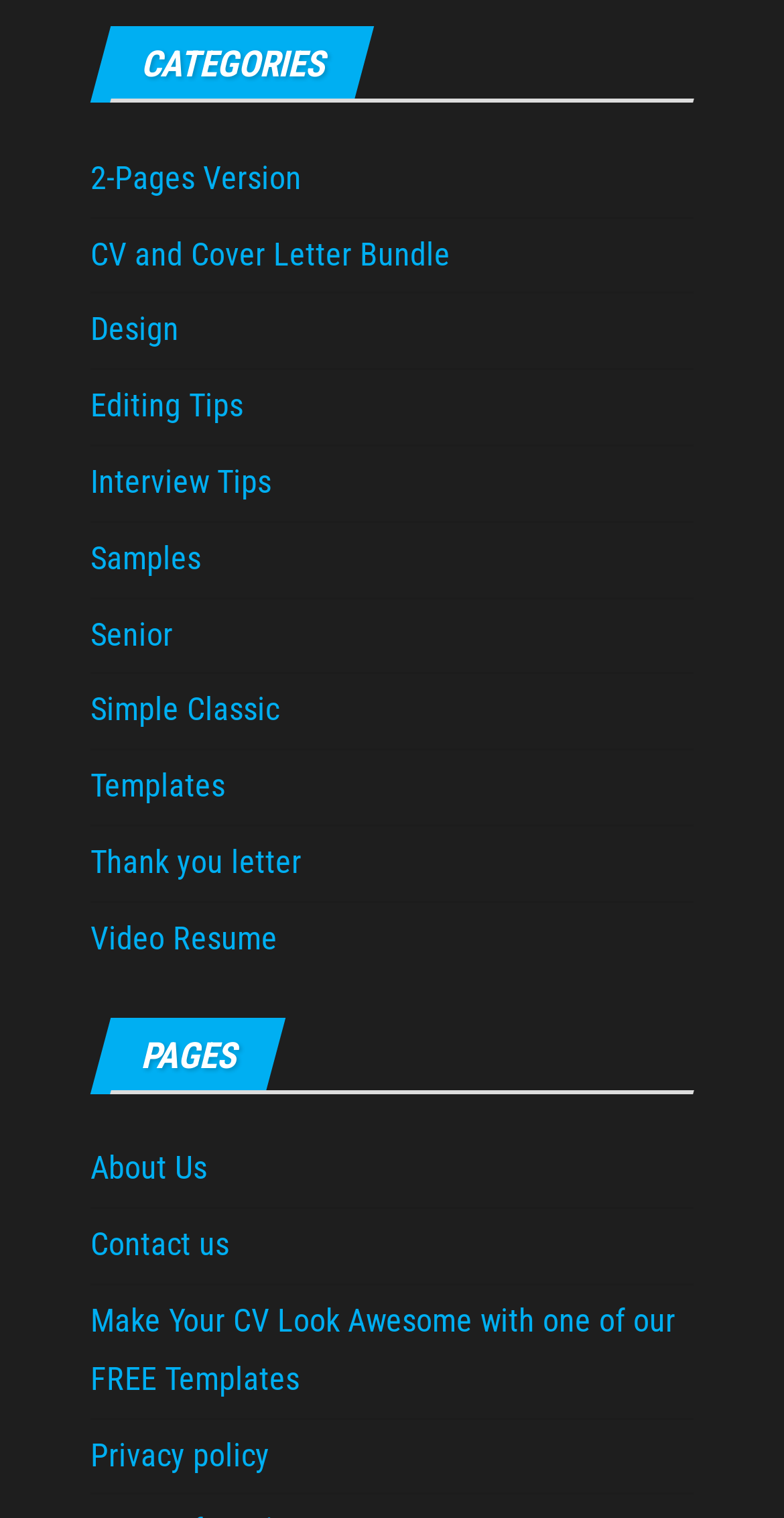Bounding box coordinates are specified in the format (top-left x, top-left y, bottom-right x, bottom-right y). All values are floating point numbers bounded between 0 and 1. Please provide the bounding box coordinate of the region this sentence describes: Thank you letter

[0.115, 0.555, 0.385, 0.58]